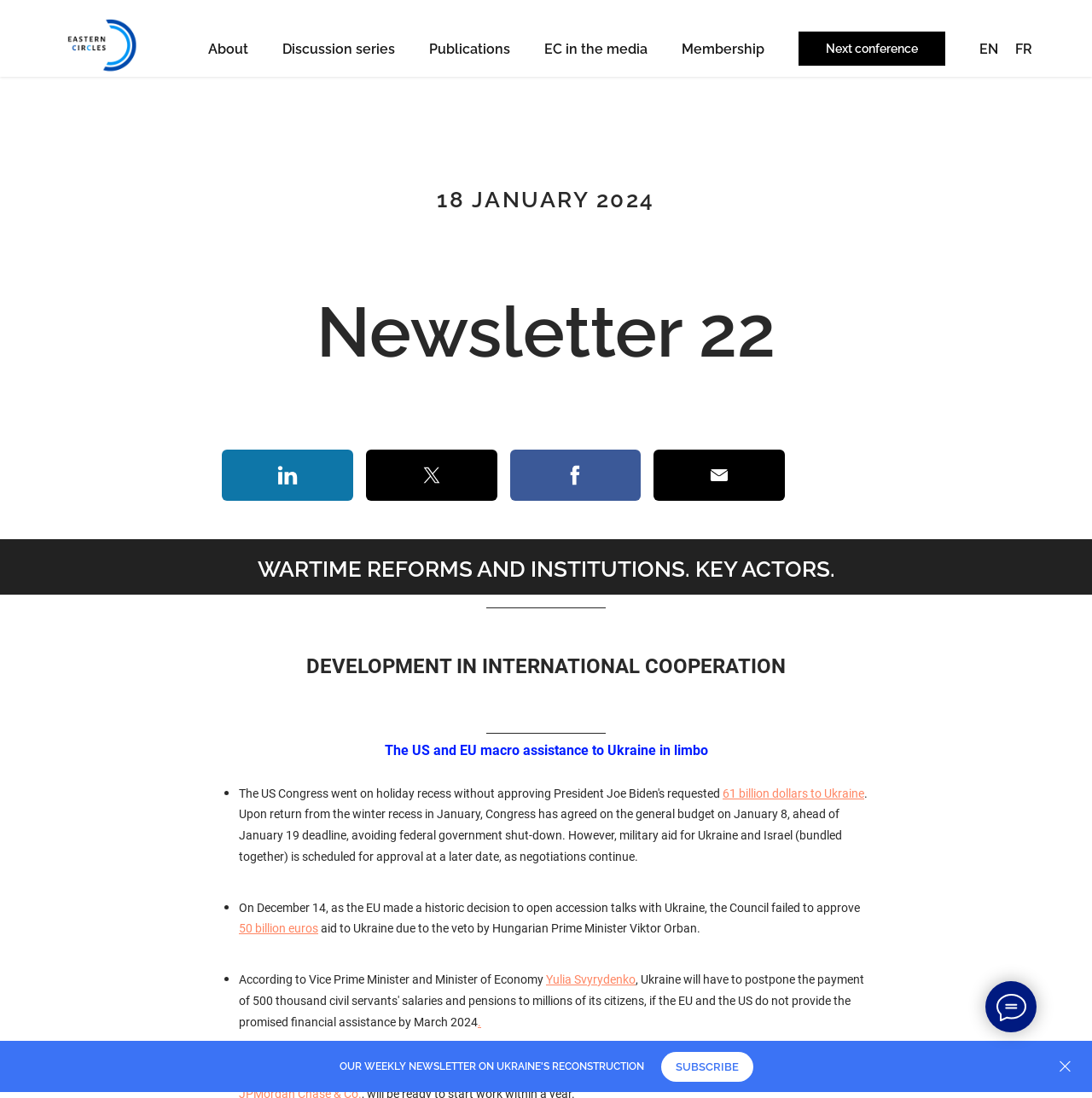Who is the Vice Prime Minister and Minister of Economy?
Respond with a short answer, either a single word or a phrase, based on the image.

Yulia Svyrydenko